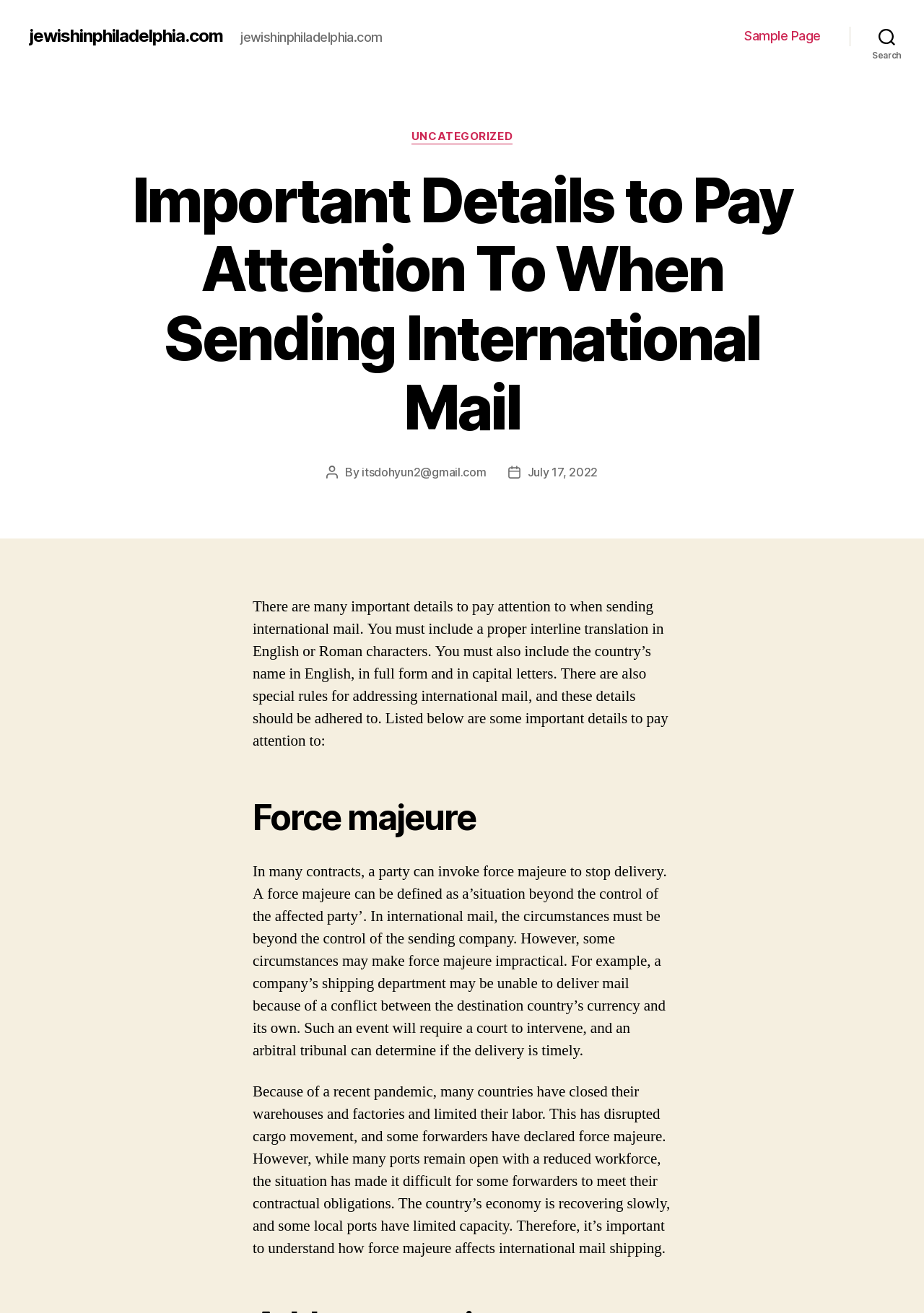Identify the webpage's primary heading and generate its text.

Important Details to Pay Attention To When Sending International Mail